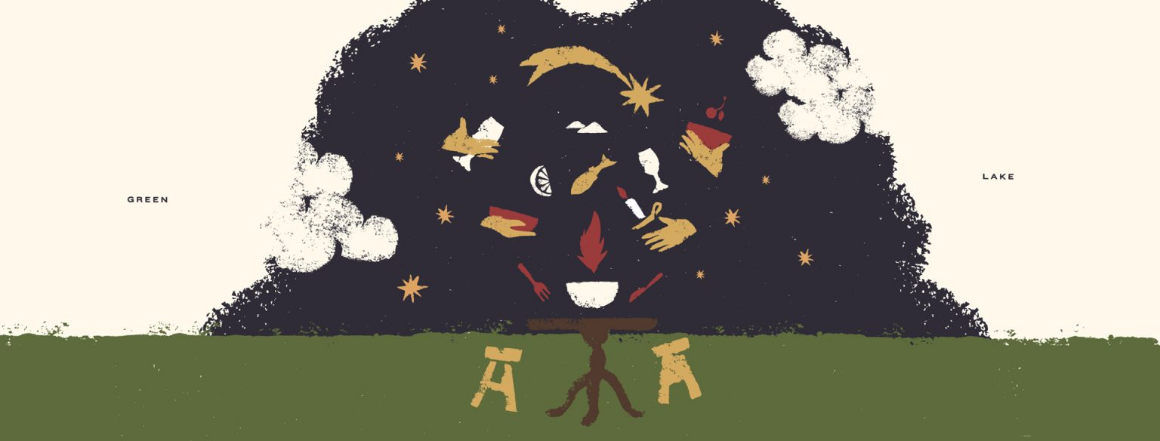Convey a rich and detailed description of the image.

The image features a whimsical and colorful illustration centered around a campfire scene. A round table sits at the bottom, adorned with a white bowl, perhaps indicative of food or a gathering. Above the table, a night sky filled with stylized clouds, stars, and various elements surrounds a glowing fire, creating an inviting atmosphere. 

Surrounding the scene are playful illustrations of hands holding objects such as a fish, a glass, and kitchen utensils, suggesting cooking or sharing meals in a warm, friendly setting. On either side of the image, the words "GREEN" and "LAKE" can be seen, possibly hinting at the natural surroundings indicative of a lakeview camp or outdoor experience. The overall palette combines earthy greens with dark blues and vibrant colors, enhancing the joyful and adventurous theme of community and nature.